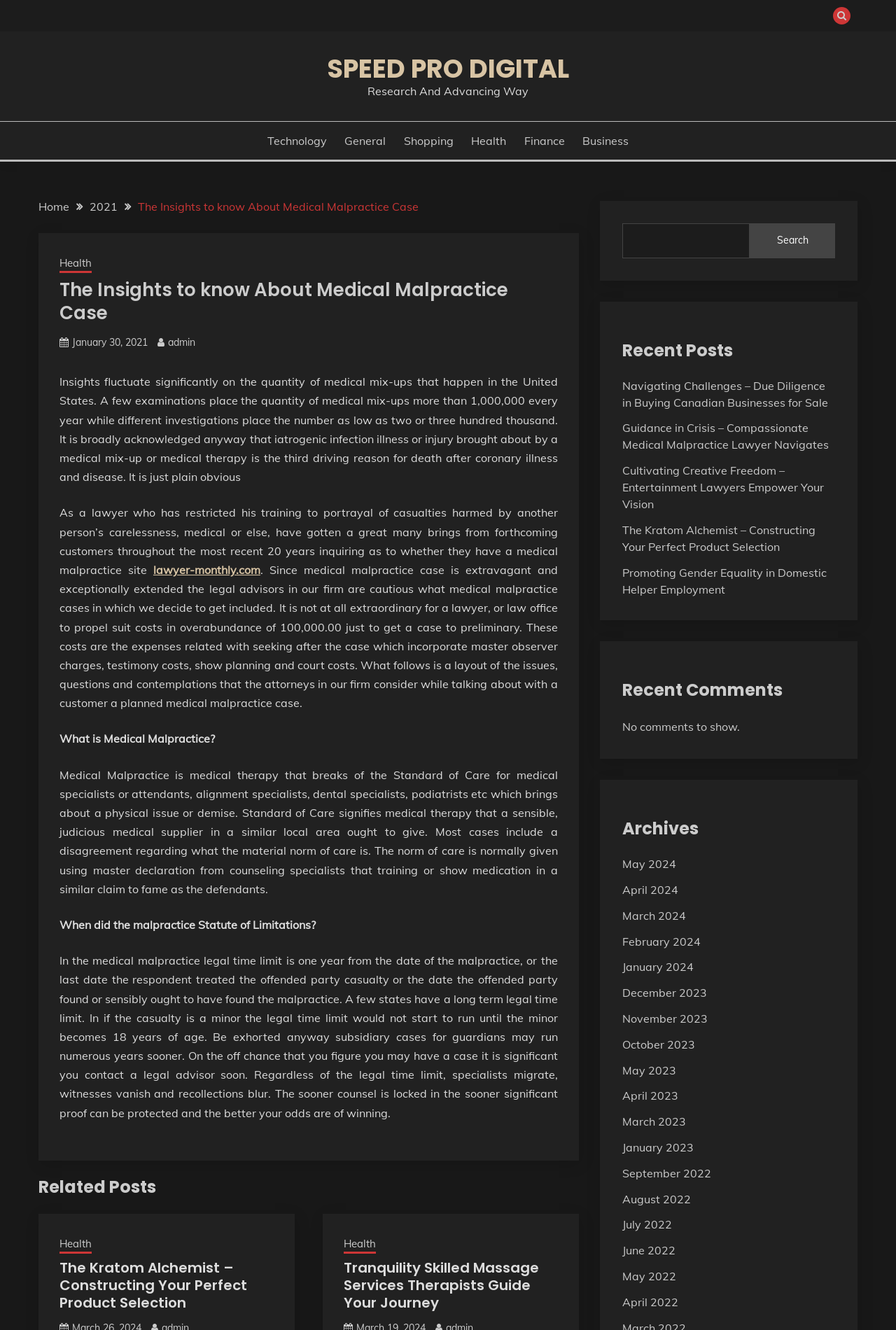What is the timeframe for the statute of limitations in medical malpractice cases?
Could you answer the question in a detailed manner, providing as much information as possible?

The article states that the statute of limitations in medical malpractice cases is typically one year from the date of the malpractice, or the last date the defendant treated the plaintiff, or the date the plaintiff discovered or reasonably should have discovered the malpractice.